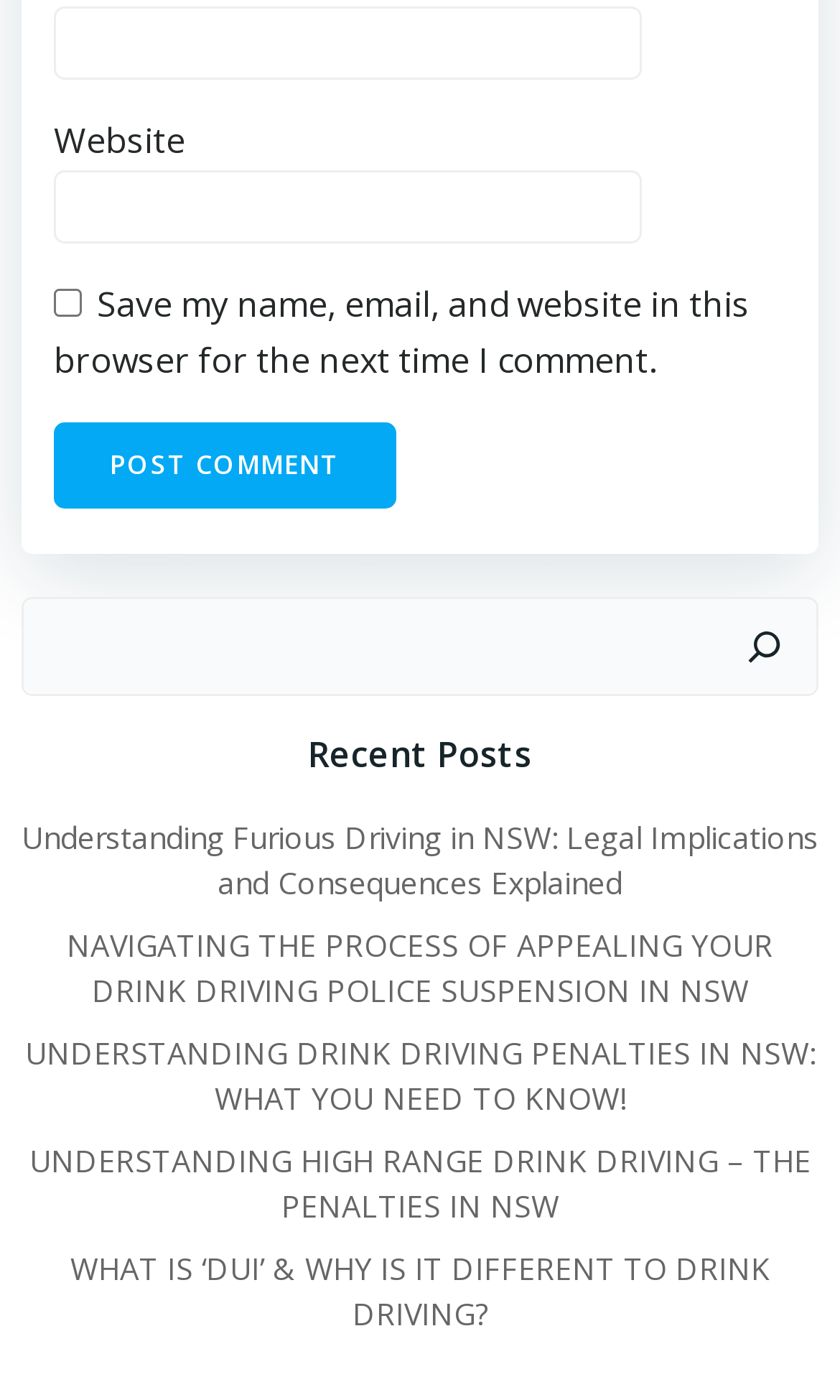What is the function of the search bar? Look at the image and give a one-word or short phrase answer.

Search the website